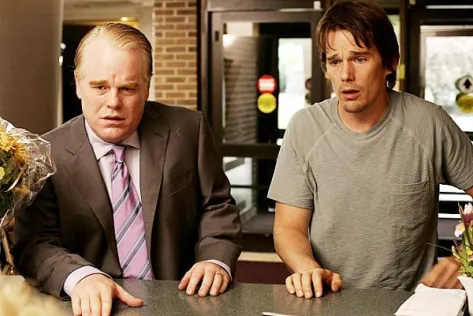Offer a detailed explanation of what is depicted in the image.

In this intense scene from the 2007 film "Before the Devil Knows You’re Dead," we see the acclaimed actor Philip Seymour Hoffman, portraying a distressed businessman grappling with deep personal and financial issues. His character, beset by bad debts and the strain of poor choices, is accompanied by Ethan Hawke, who plays his not-so-bright brother. The palpable tension between them is evident as they stand at a counter, their expressions reflecting a mix of anxiety and desperation. The film expertly blends elements of neo-noir and Greek tragedy, unfolding a gripping narrative that highlights the consequences of their ill-fated decisions. Directed by Sidney Lumet, "Before the Devil Knows You’re Dead" showcases powerful performances that delve into themes of family, betrayal, and the human condition.